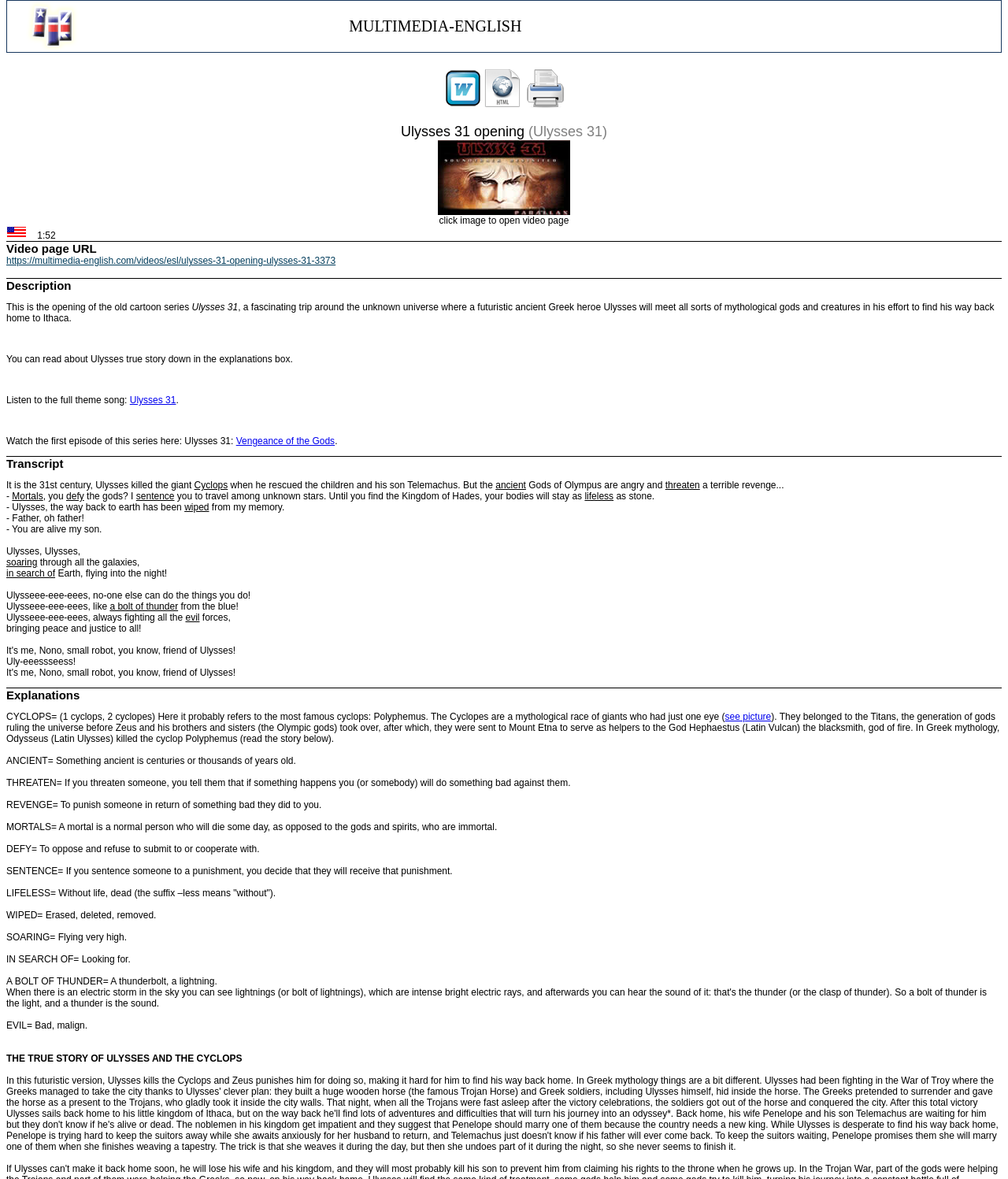Pinpoint the bounding box coordinates of the element to be clicked to execute the instruction: "Visit the URL of the video page".

[0.006, 0.216, 0.333, 0.226]